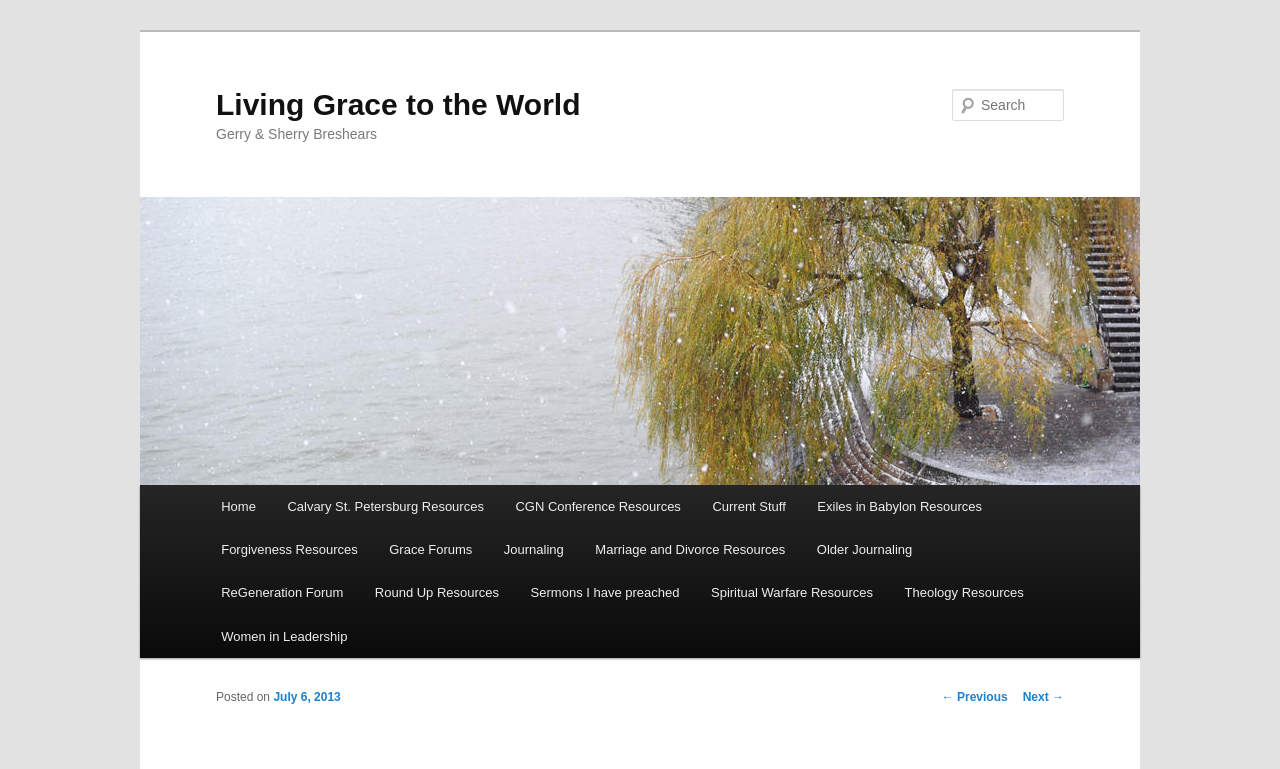Locate the bounding box coordinates of the element that should be clicked to execute the following instruction: "Read the 'Physical Therapy Exercises for Rehabilitation and Recovery' article".

None